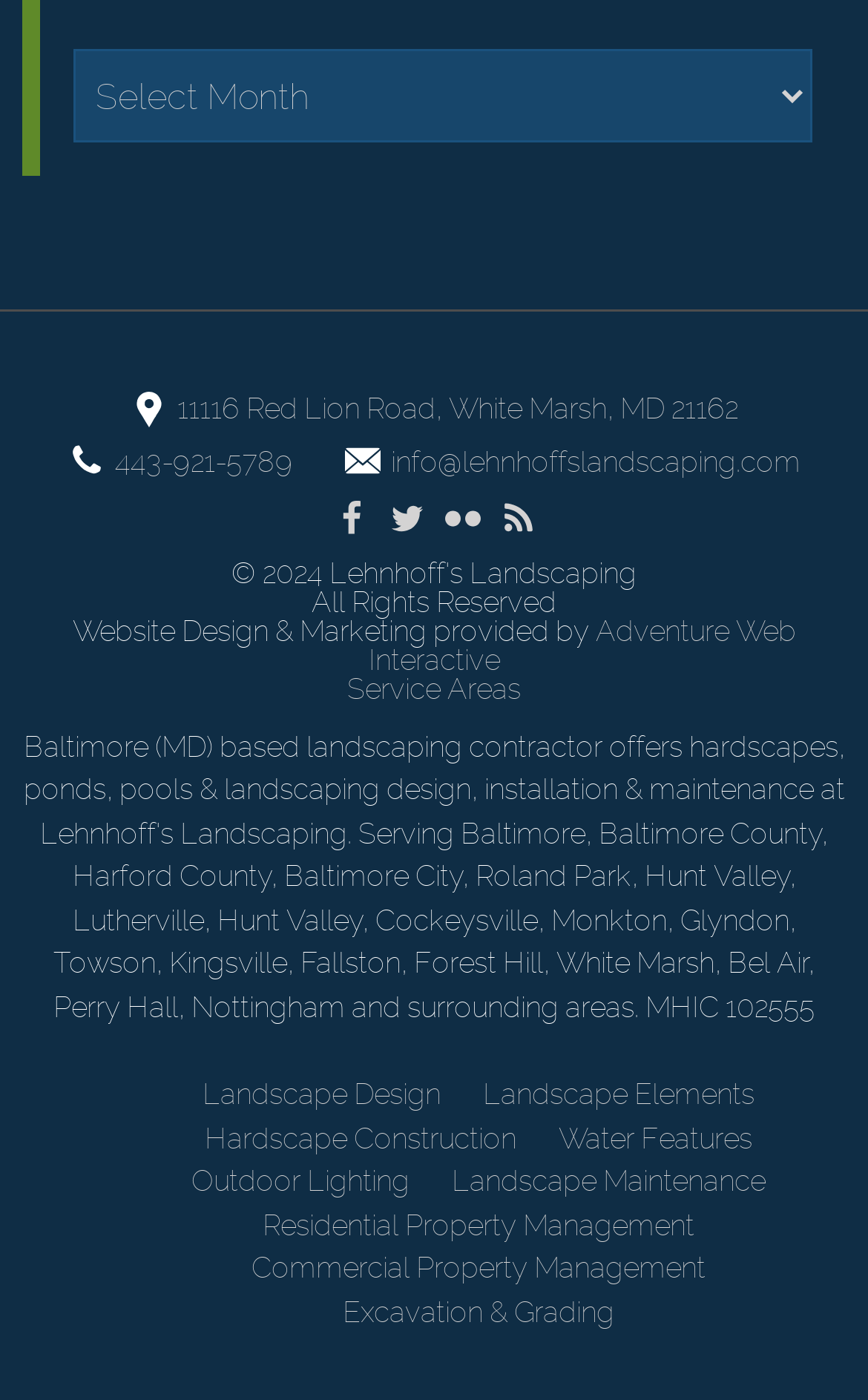Extract the bounding box coordinates for the UI element described by the text: "Excavation & Grading". The coordinates should be in the form of [left, top, right, bottom] with values between 0 and 1.

[0.395, 0.925, 0.708, 0.949]